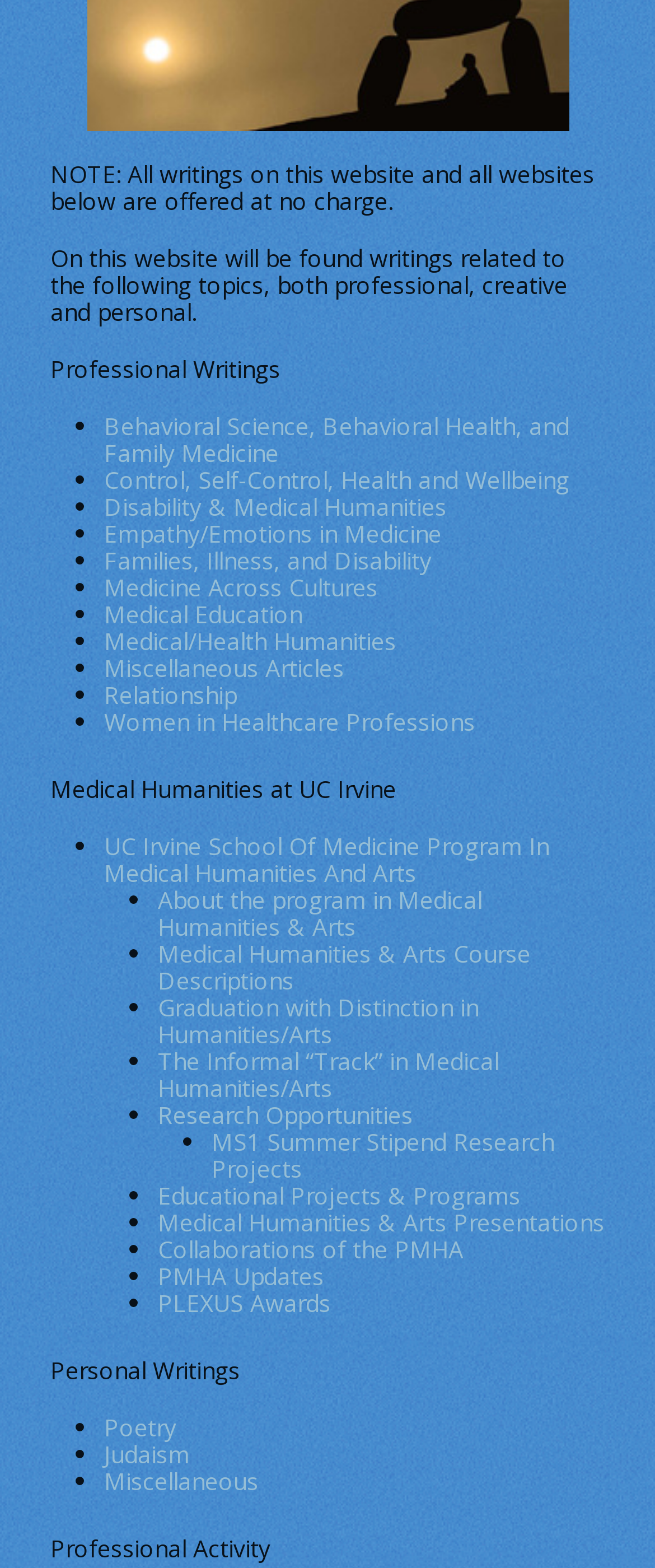Given the description "Relationship", provide the bounding box coordinates of the corresponding UI element.

[0.159, 0.433, 0.362, 0.453]